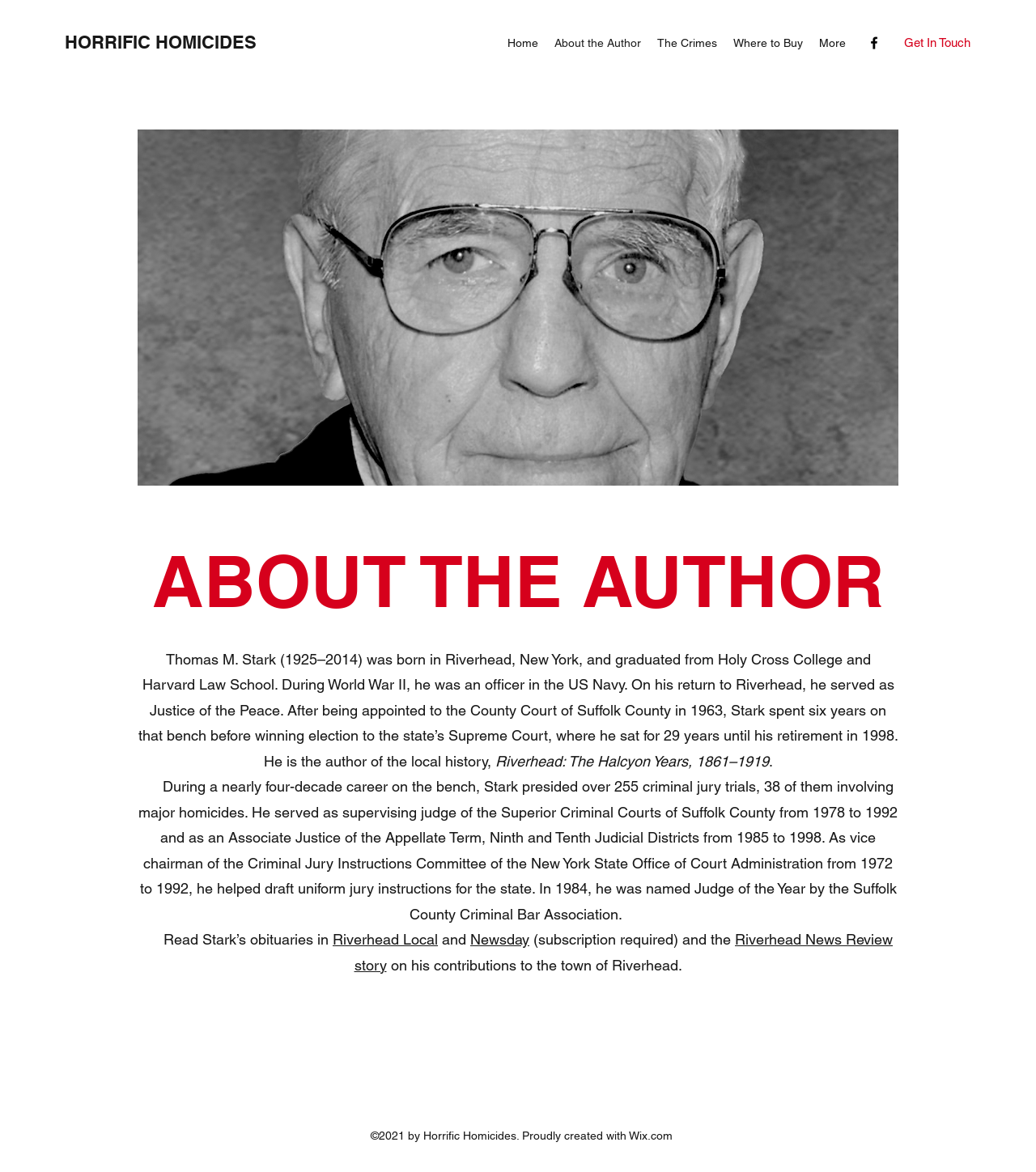Describe the entire webpage, focusing on both content and design.

The webpage is about the author, Retired New York State Supreme Court Justice Thomas M. Stark. At the top, there is a navigation bar with links to "Home", "About the Author", "The Crimes", "Where to Buy", and "More". Below the navigation bar, there is a social media link to Facebook. On the right side, there is a "Get In Touch" link.

The main content of the page is divided into two sections. On the left side, there is a large image of Judge Thomas M. Stark. On the right side, there is a heading "ABOUT THE AUTHOR" followed by a biographical text about Judge Stark's life, including his education, military service, and career as a judge. The text also mentions his book "Riverhead: The Halcyon Years, 1861–1919".

Below the biographical text, there are links to read Judge Stark's obituaries in Riverhead Local, Newsday, and Riverhead News Review. The page also includes a copyright notice at the bottom, stating "©2021 by Horrific Homicides. Proudly created with Wix.com".